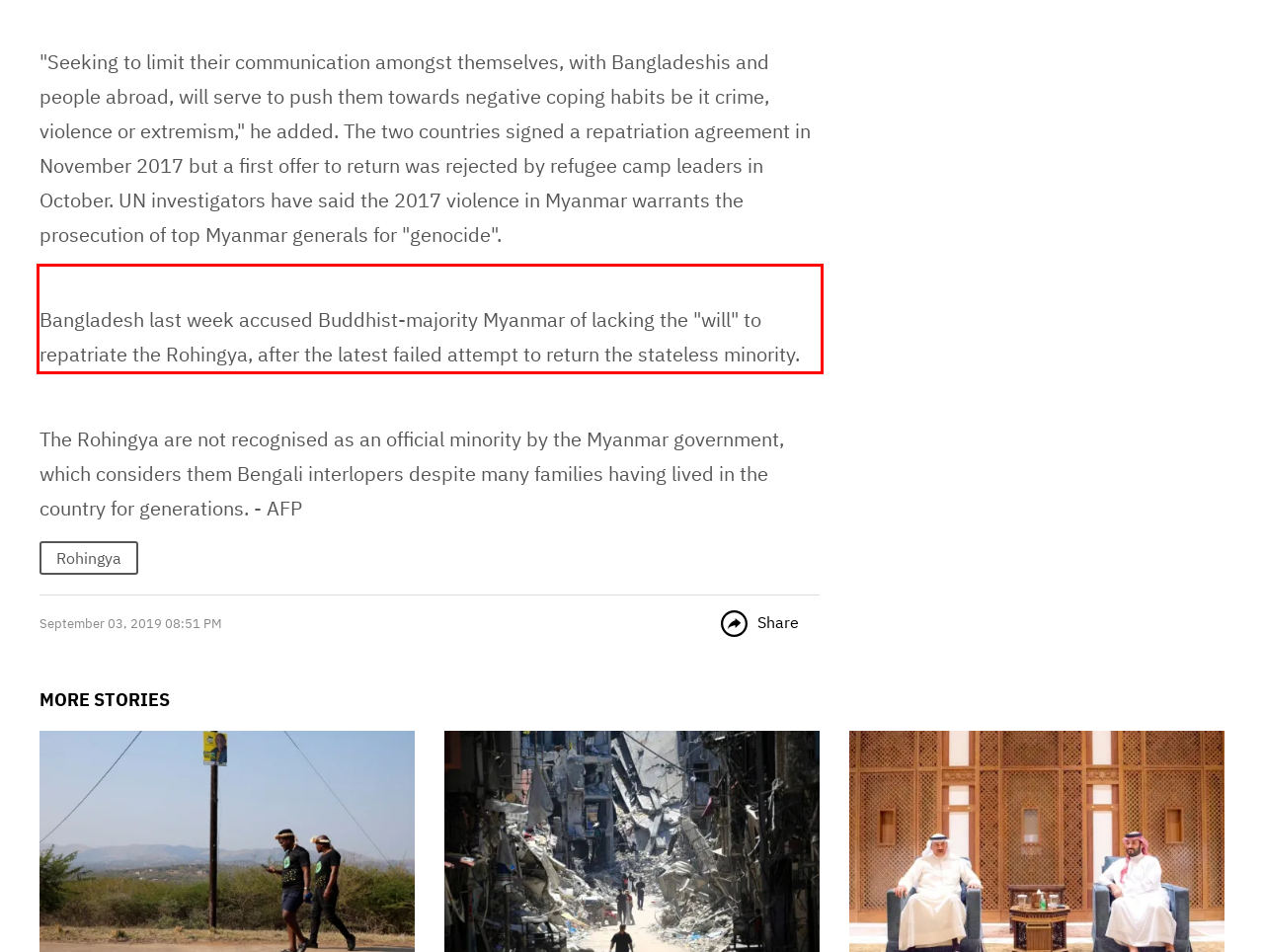You have a screenshot of a webpage, and there is a red bounding box around a UI element. Utilize OCR to extract the text within this red bounding box.

Bangladesh last week accused Buddhist-majority Myanmar of lacking the "will" to repatriate the Rohingya, after the latest failed attempt to return the stateless minority.